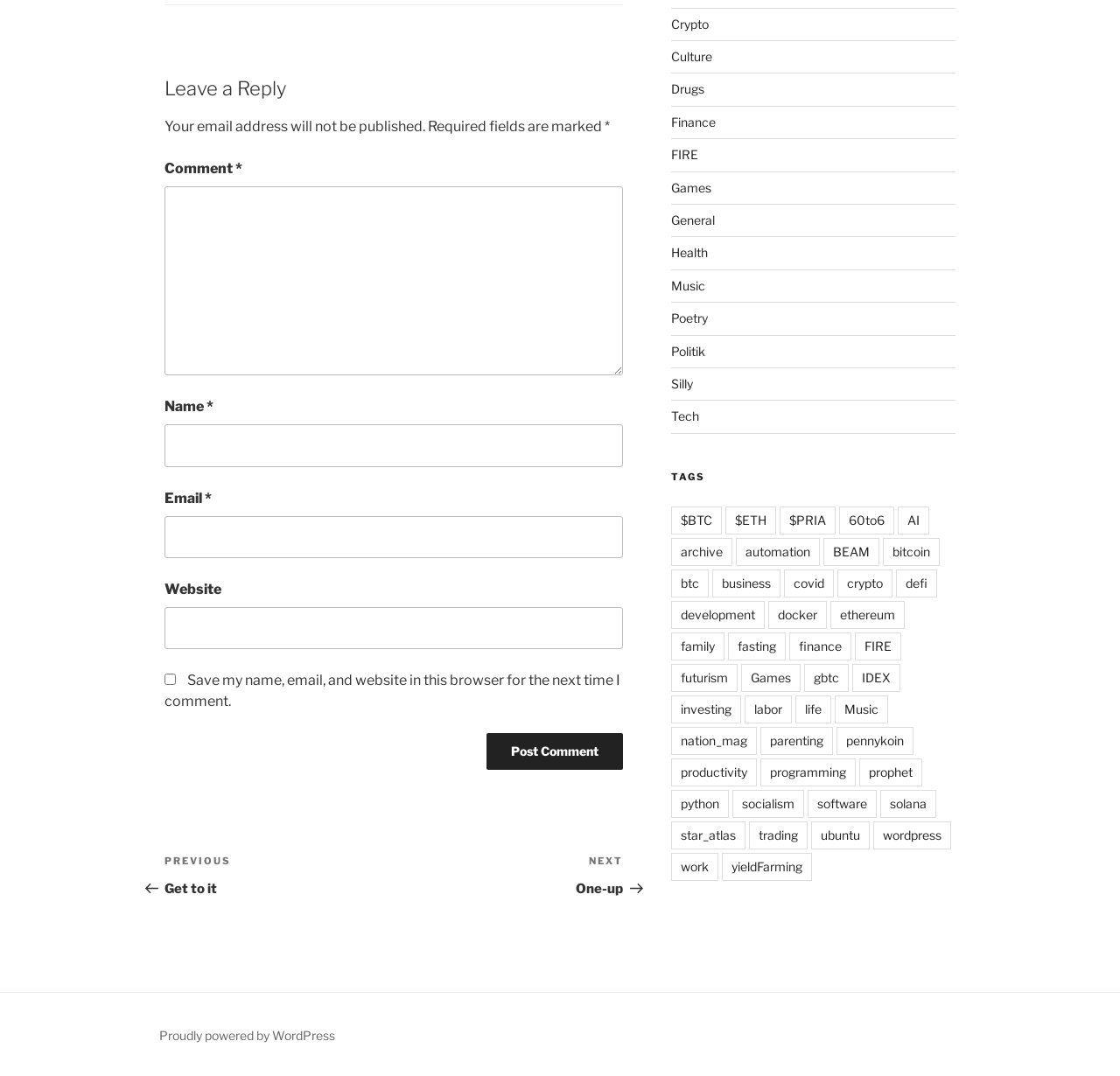Locate the UI element that matches the description parent_node: Email * aria-describedby="email-notes" name="email" in the webpage screenshot. Return the bounding box coordinates in the format (top-left x, top-left y, bottom-right x, bottom-right y), with values ranging from 0 to 1.

[0.147, 0.479, 0.556, 0.519]